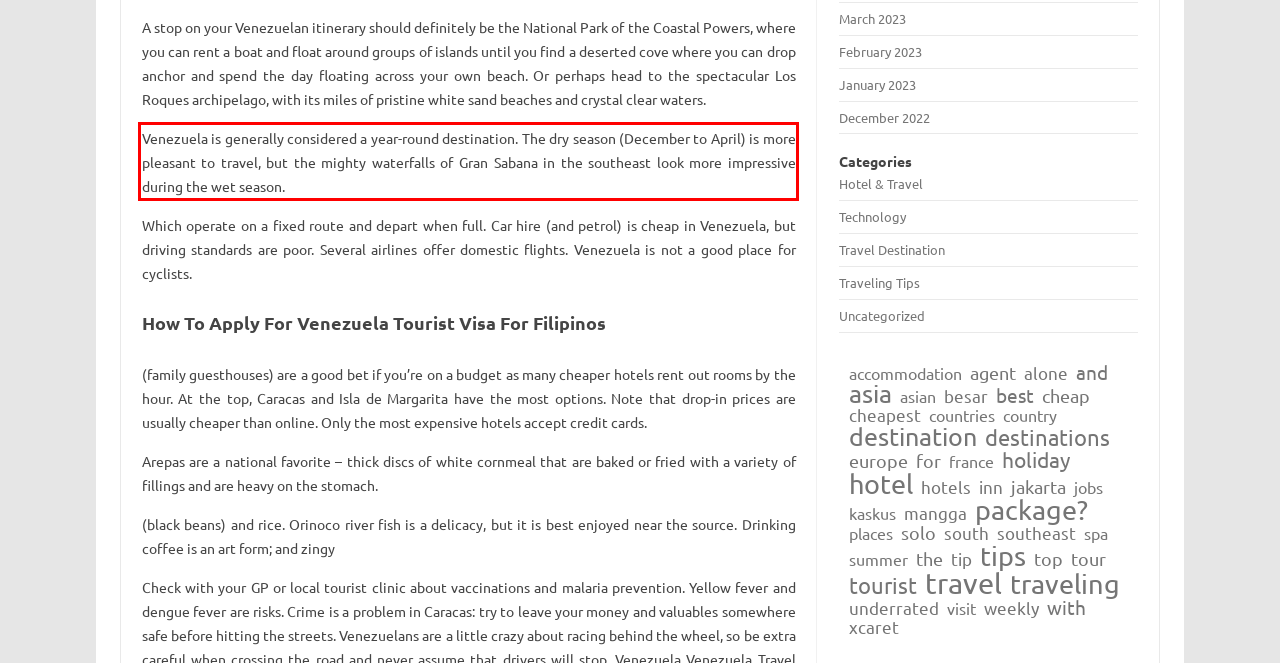Please take the screenshot of the webpage, find the red bounding box, and generate the text content that is within this red bounding box.

Venezuela is generally considered a year-round destination. The dry season (December to April) is more pleasant to travel, but the mighty waterfalls of Gran Sabana in the southeast look more impressive during the wet season.